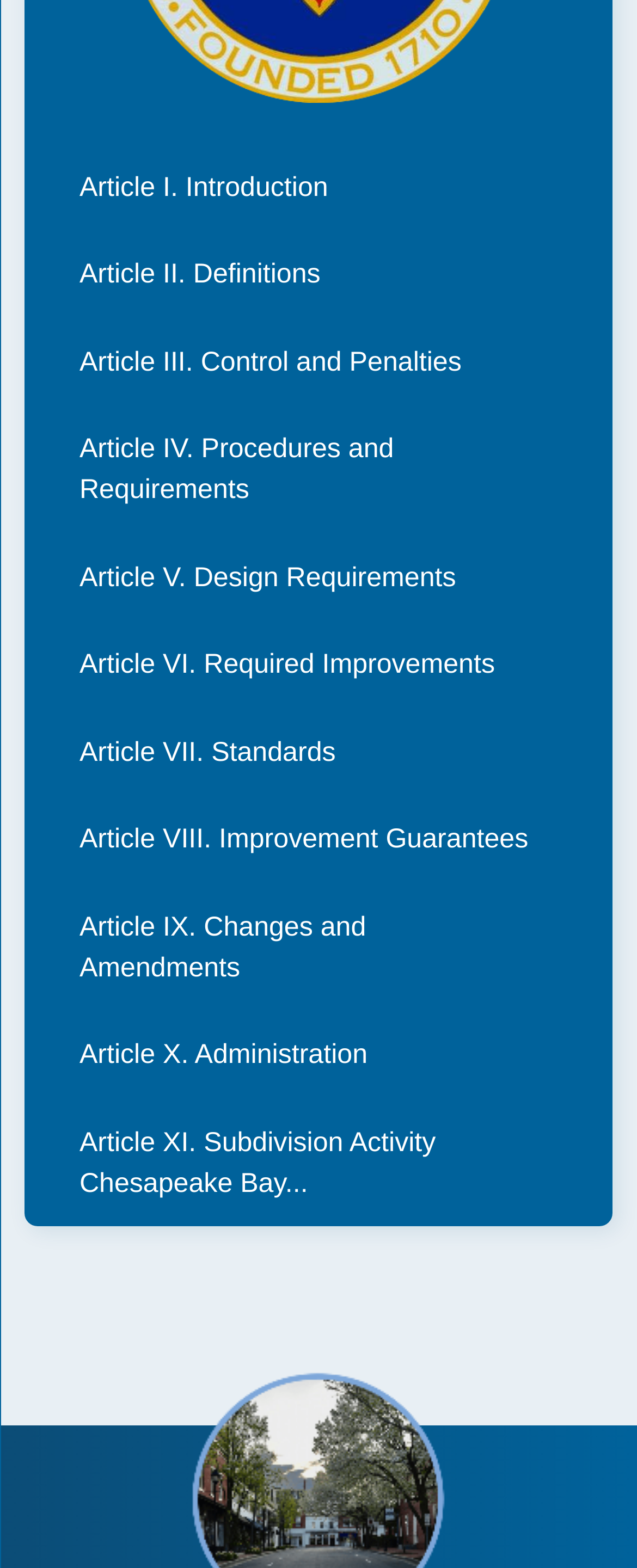What is the title of the first article?
Utilize the information in the image to give a detailed answer to the question.

I looked at the first menu item in the vertical menu, and it has a link with the text 'Article I. Introduction', which is the title of the first article.